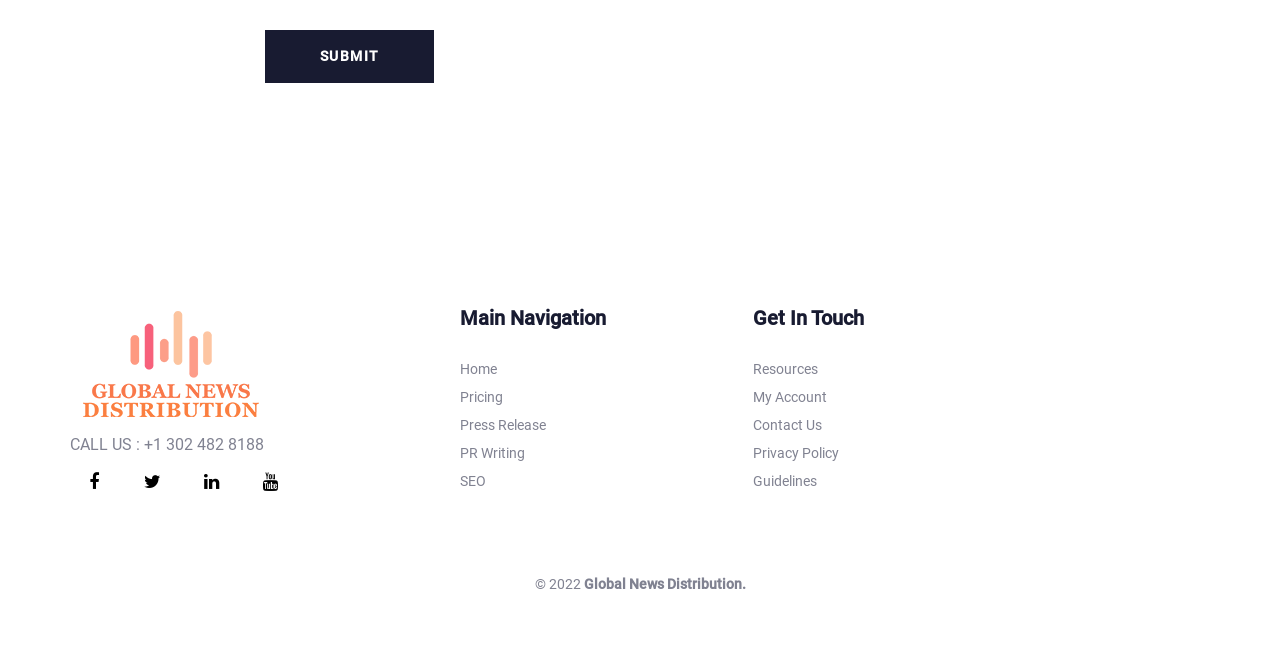Pinpoint the bounding box coordinates of the element that must be clicked to accomplish the following instruction: "Go to Home page". The coordinates should be in the format of four float numbers between 0 and 1, i.e., [left, top, right, bottom].

[0.359, 0.531, 0.564, 0.573]